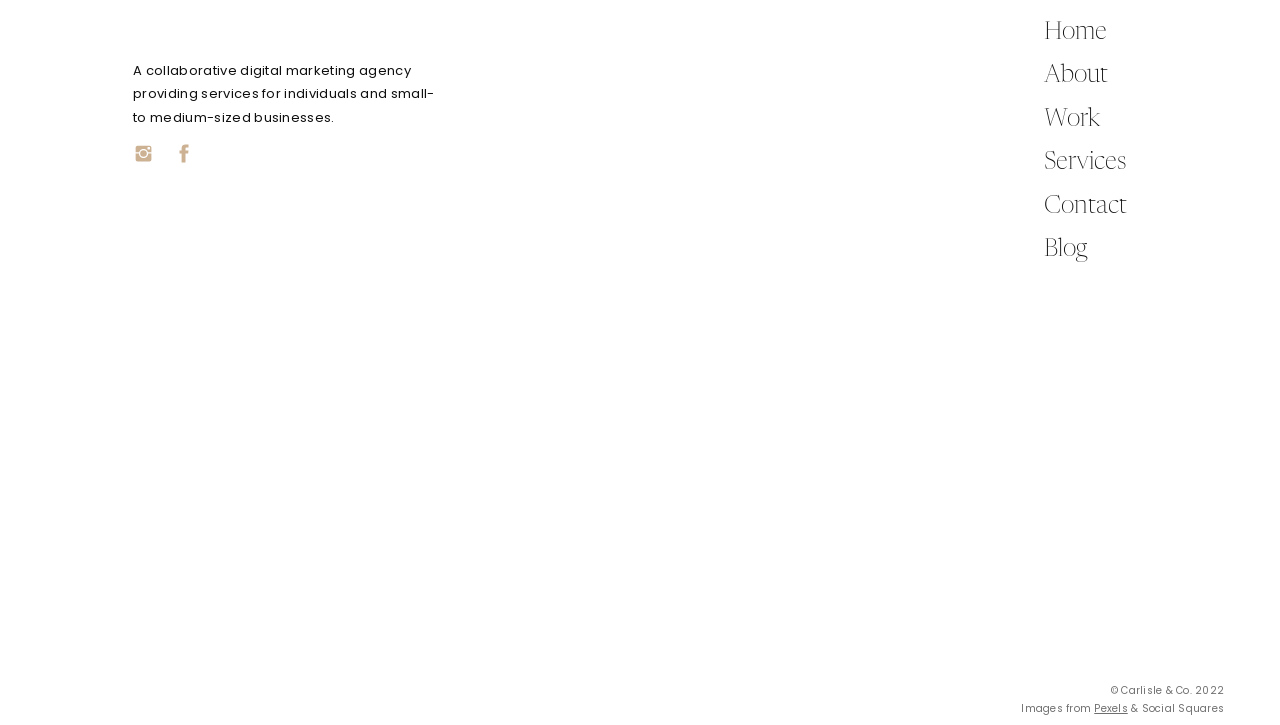Please give a short response to the question using one word or a phrase:
What is the source of the images on the webpage?

Pexels and Social Squares